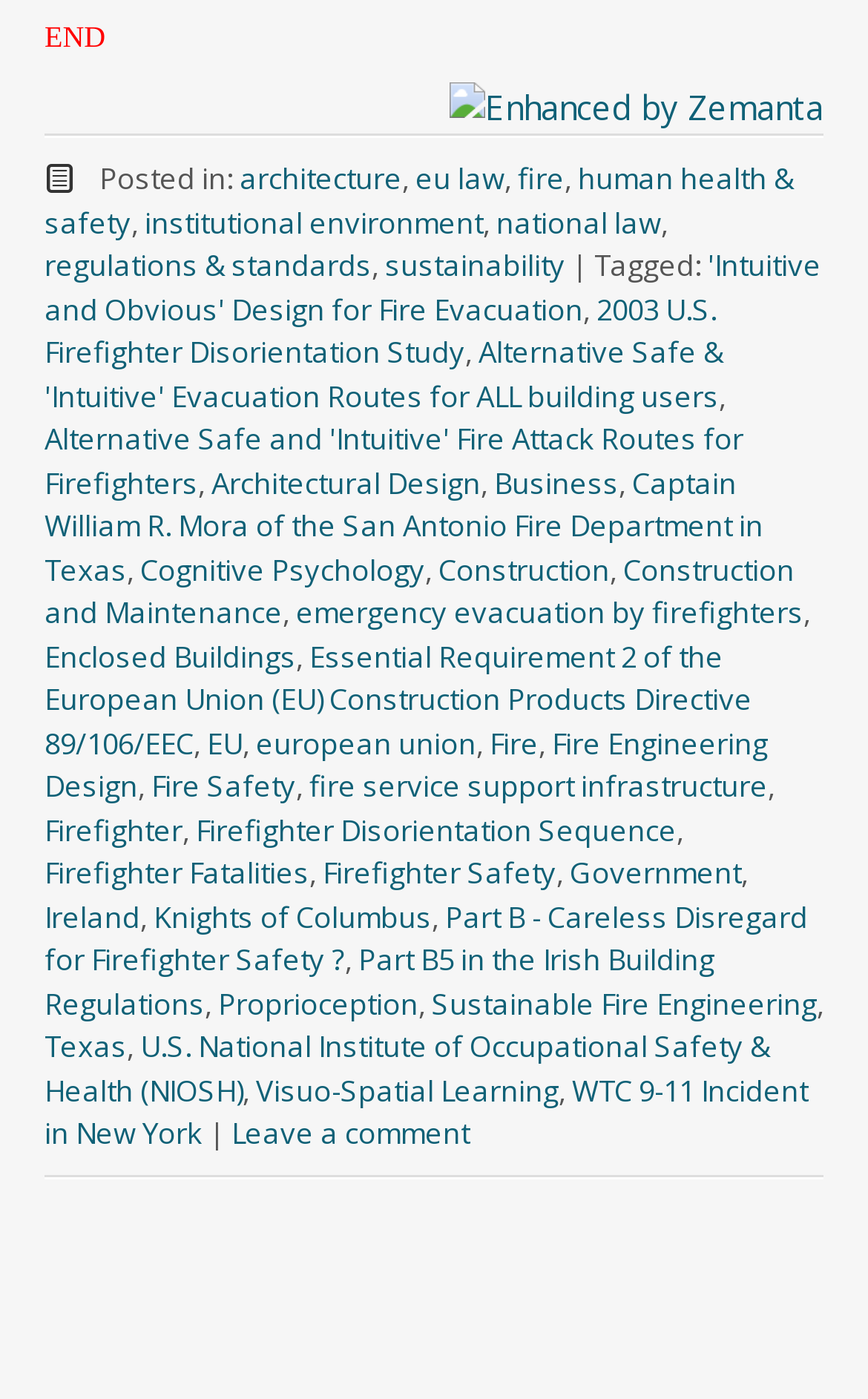What is the purpose of the links in the footer section?
Based on the image, please offer an in-depth response to the question.

The purpose of the links in the footer section can be determined by looking at the text preceding the links, which is 'Tagged:'. This suggests that the links are used for tagging or categorizing the post, allowing users to quickly find related content.